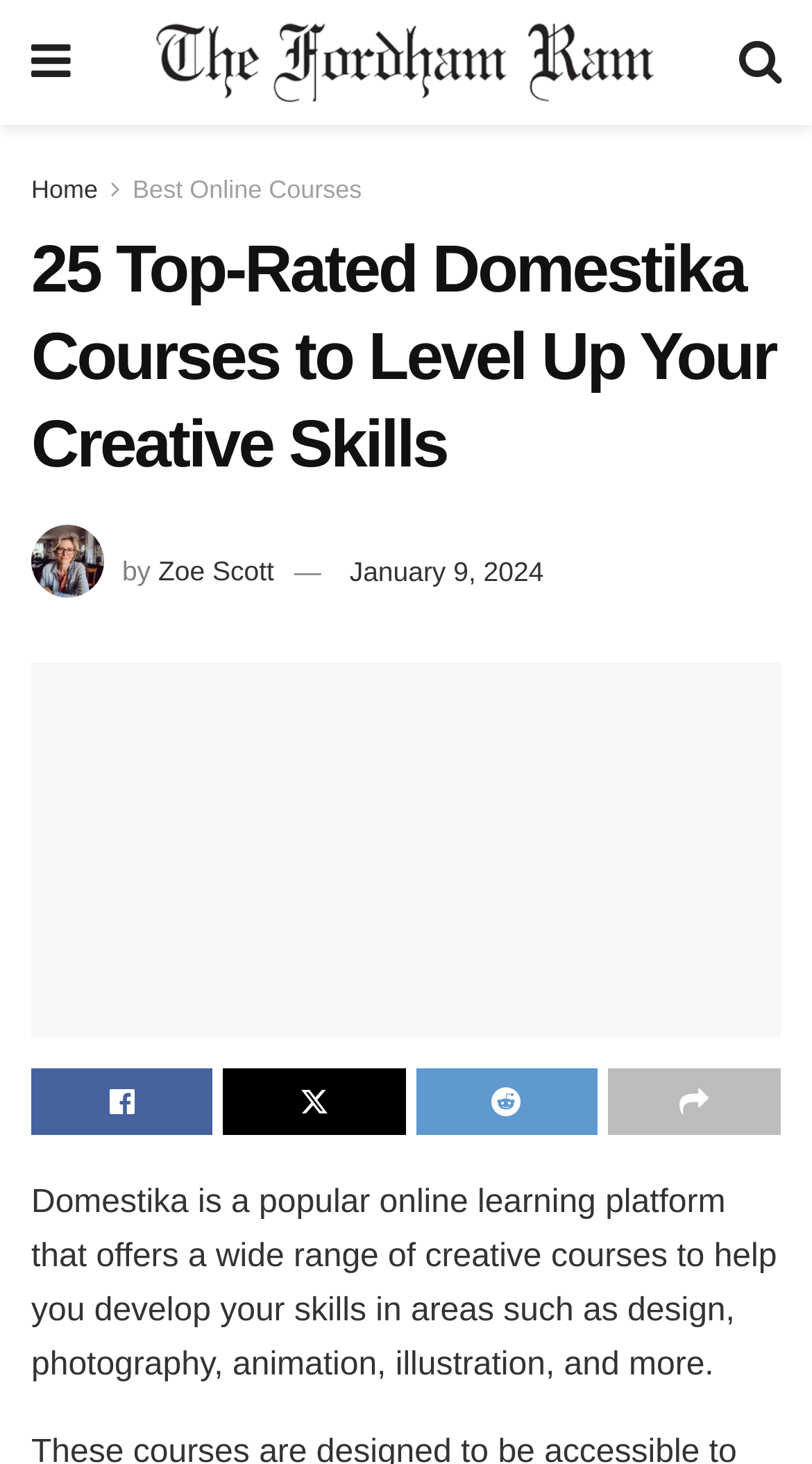Provide an in-depth caption for the contents of the webpage.

The webpage is about the top 25 courses on Domestika, a popular online learning platform. At the top left, there is a link with a Facebook icon, and next to it, a link with the website's name, "The Fordham Ram", accompanied by its logo. On the top right, there is a link with a search icon.

Below the website's name, there are three links: "Home", "Best Online Courses", and a few more links that are not immediately visible. The main heading, "25 Top-Rated Domestika Courses to Level Up Your Creative Skills", is centered at the top of the page.

Under the heading, there is an image of the author, Zoe Scott, with her name and the date "January 9, 2024" written next to it. Below the author's information, there is a link to "Popular Courses on Domestika" with a related image.

The page also features several icons, including a heart, a comment bubble, a share icon, and a bookmark icon, which are scattered throughout the page. At the bottom, there is a paragraph of text that describes Domestika as an online learning platform that offers creative courses in various areas such as design, photography, and animation.